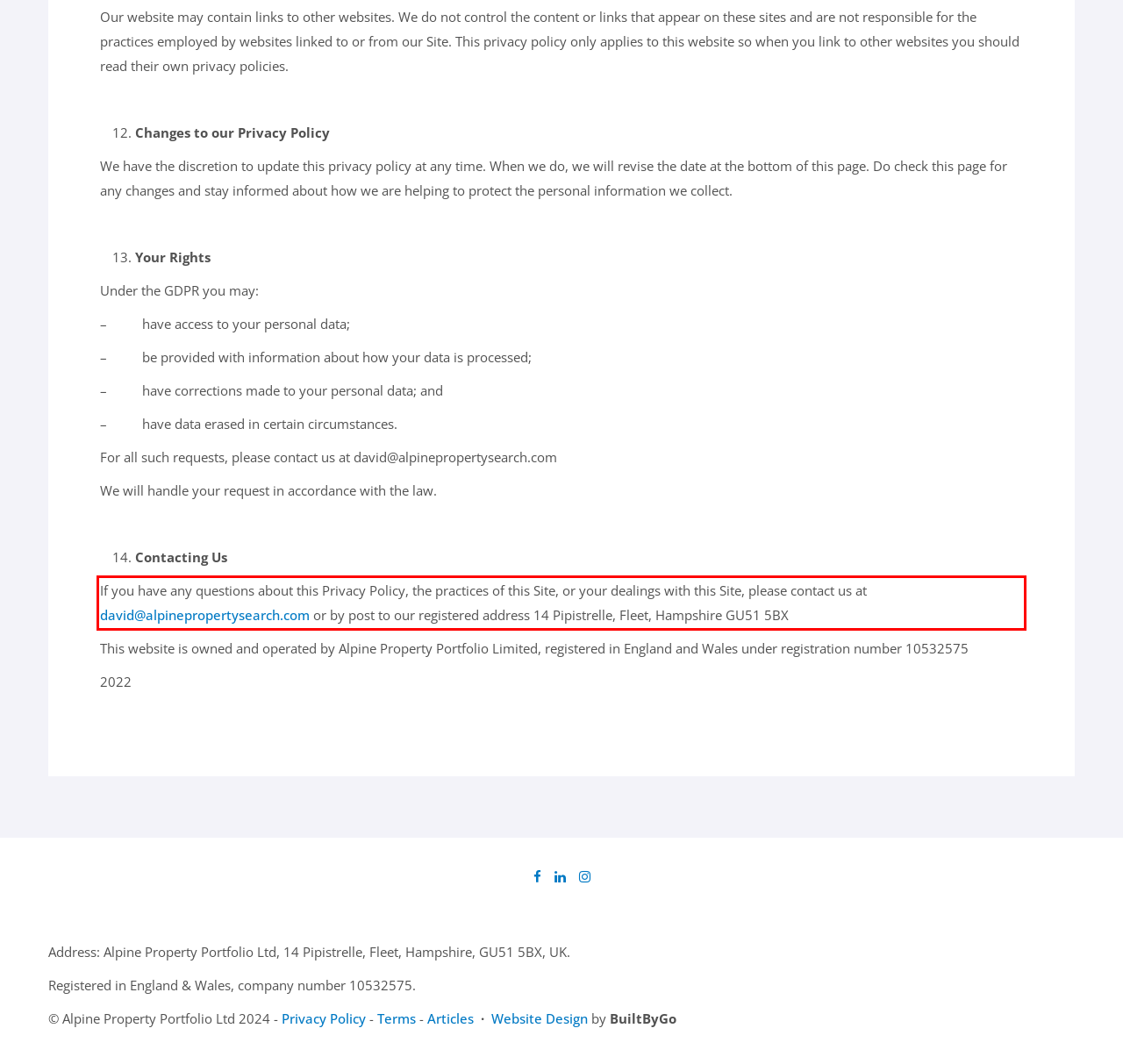By examining the provided screenshot of a webpage, recognize the text within the red bounding box and generate its text content.

If you have any questions about this Privacy Policy, the practices of this Site, or your dealings with this Site, please contact us at david@alpinepropertysearch.com or by post to our registered address 14 Pipistrelle, Fleet, Hampshire GU51 5BX